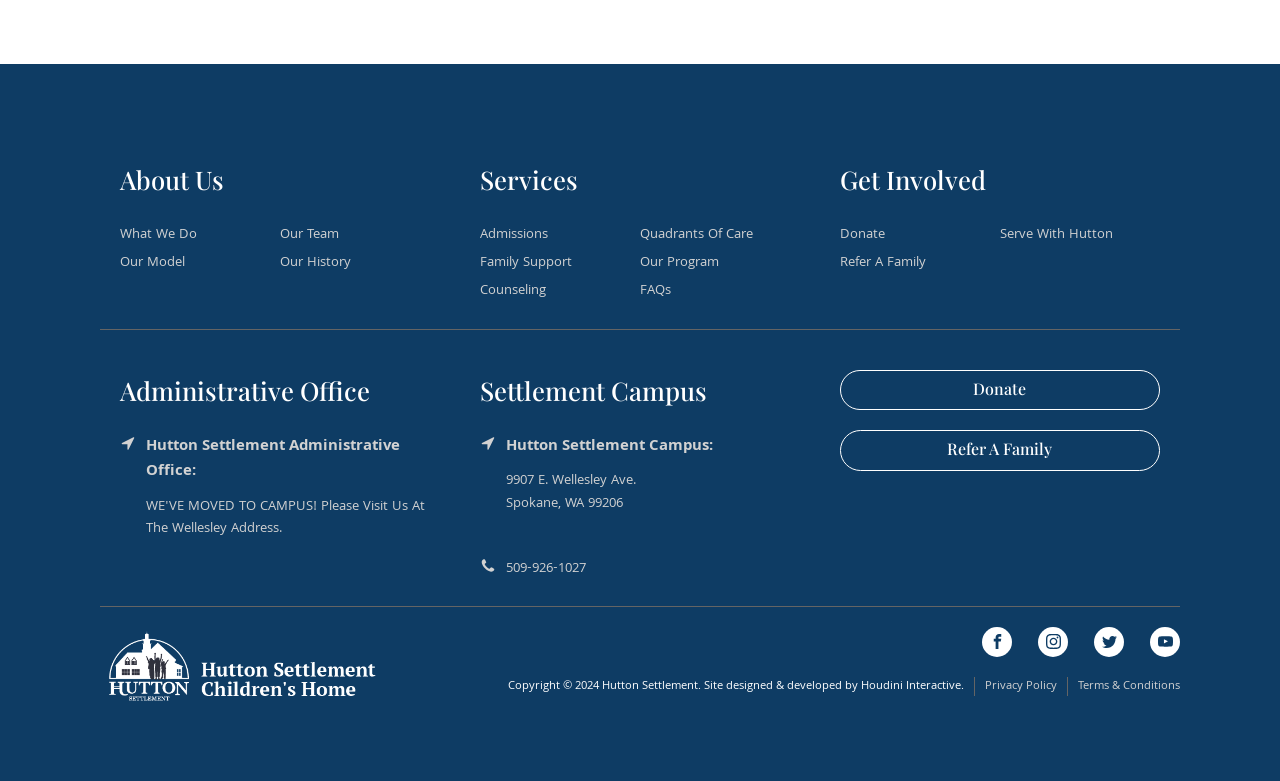What are the main sections of the website?
Using the image as a reference, deliver a detailed and thorough answer to the question.

By analyzing the headings on the webpage, I can identify three main sections: 'About Us', 'Services', and 'Get Involved'. These sections are prominent and separate from each other, indicating that they are the primary categories of the website.